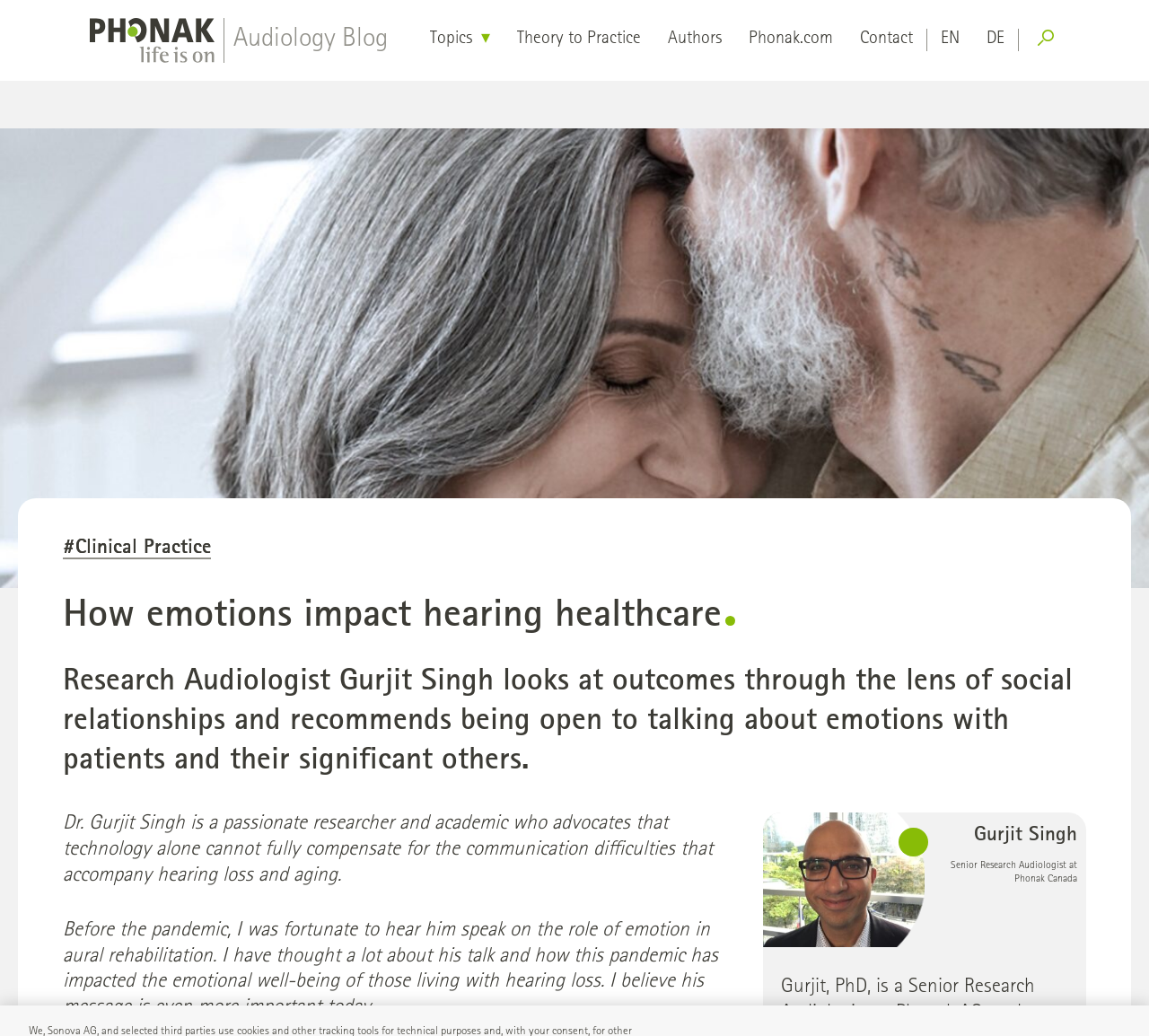Your task is to find and give the main heading text of the webpage.

How emotions impact hearing healthcare